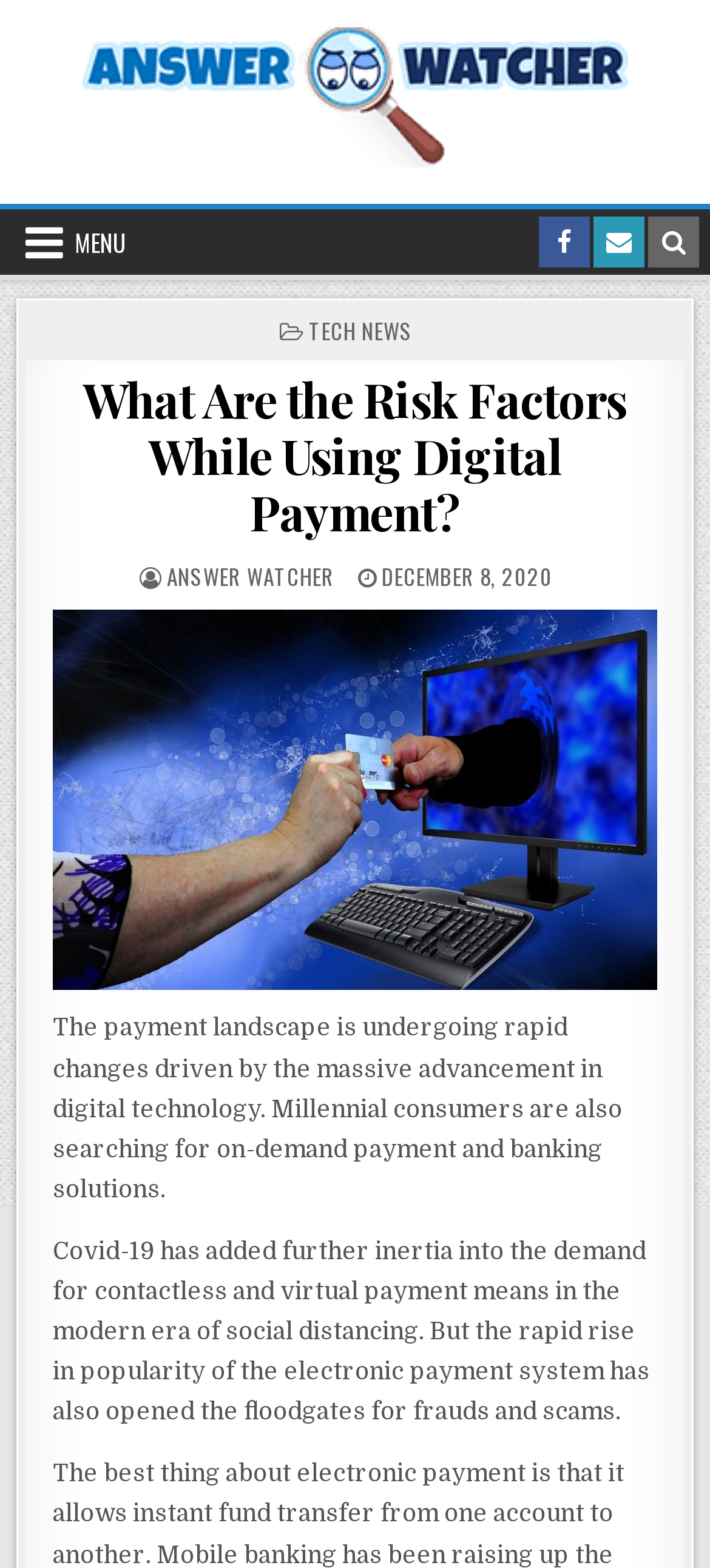Can you find the bounding box coordinates for the UI element given this description: "Tech News"? Provide the coordinates as four float numbers between 0 and 1: [left, top, right, bottom].

[0.435, 0.201, 0.581, 0.221]